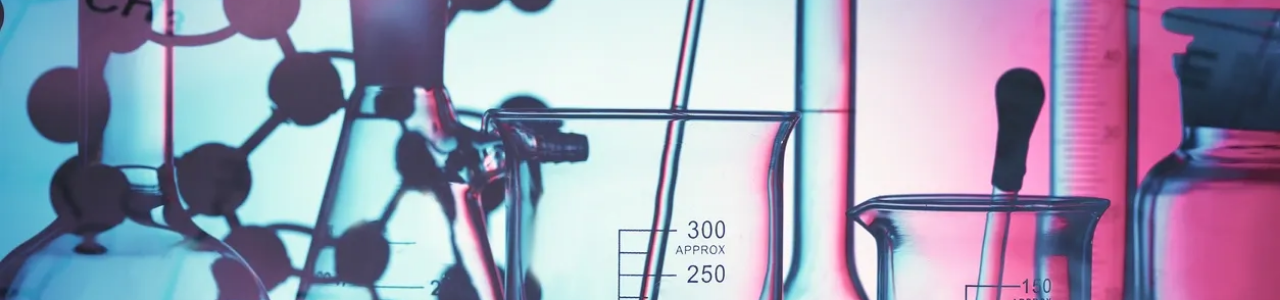What is the purpose of the markings on the glassware?
Based on the screenshot, provide a one-word or short-phrase response.

Indicating measurements